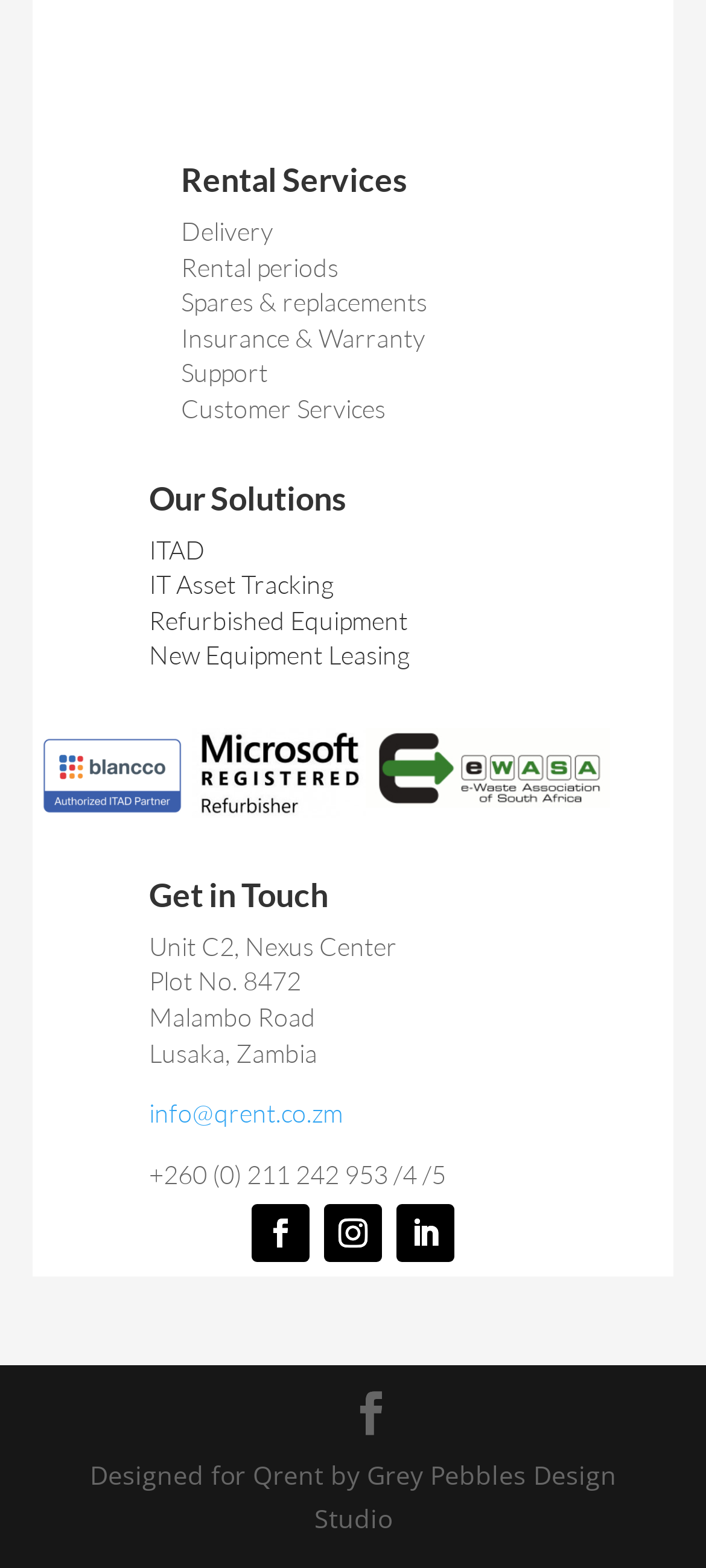What is the location of the company's office?
Use the image to give a comprehensive and detailed response to the question.

The location of the company's office can be determined by looking at the address specified in the 'Get in Touch' section, which includes 'Unit C2, Nexus Center', 'Plot No. 8472', 'Malambo Road', and 'Lusaka, Zambia'.